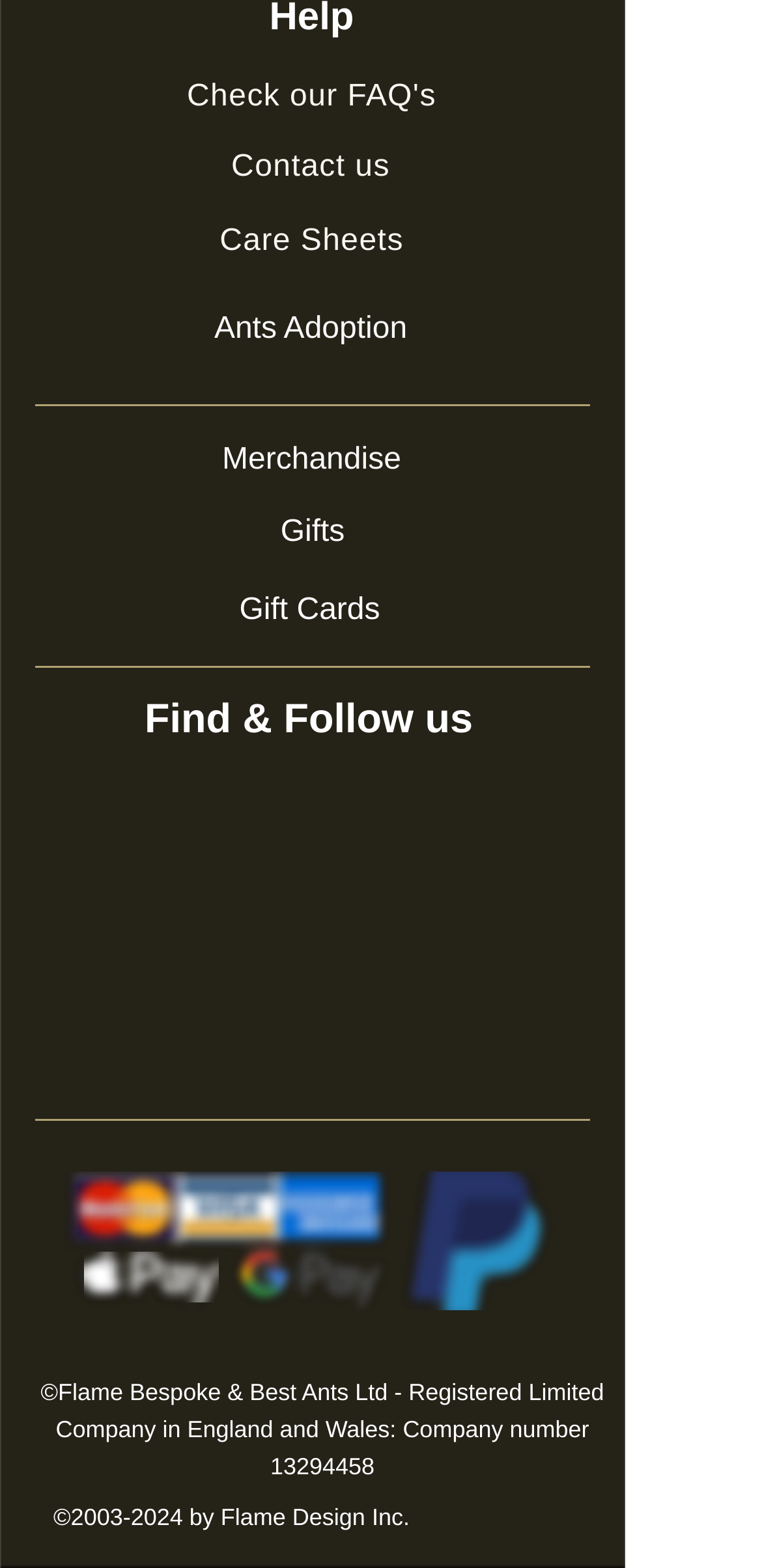Please find the bounding box coordinates of the clickable region needed to complete the following instruction: "Adopt Ants". The bounding box coordinates must consist of four float numbers between 0 and 1, i.e., [left, top, right, bottom].

[0.281, 0.2, 0.534, 0.221]